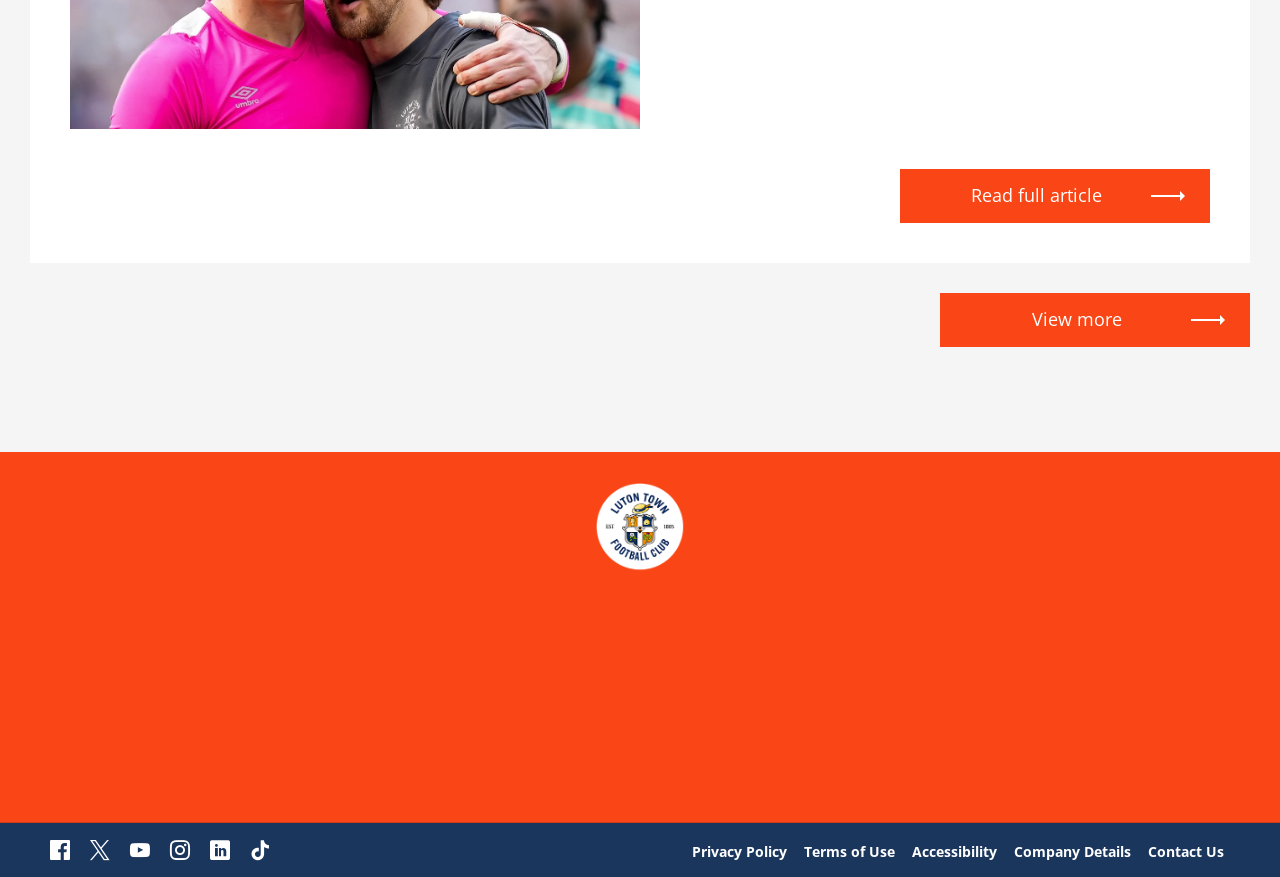Using the information in the image, give a comprehensive answer to the question: 
What is the purpose of the 'Club badge' link?

The 'Club badge' link is located at the top of the page, and its text label suggests it is a link to the home page or a main section of the website. Its position and text imply that it is a navigation element to return to the main page.